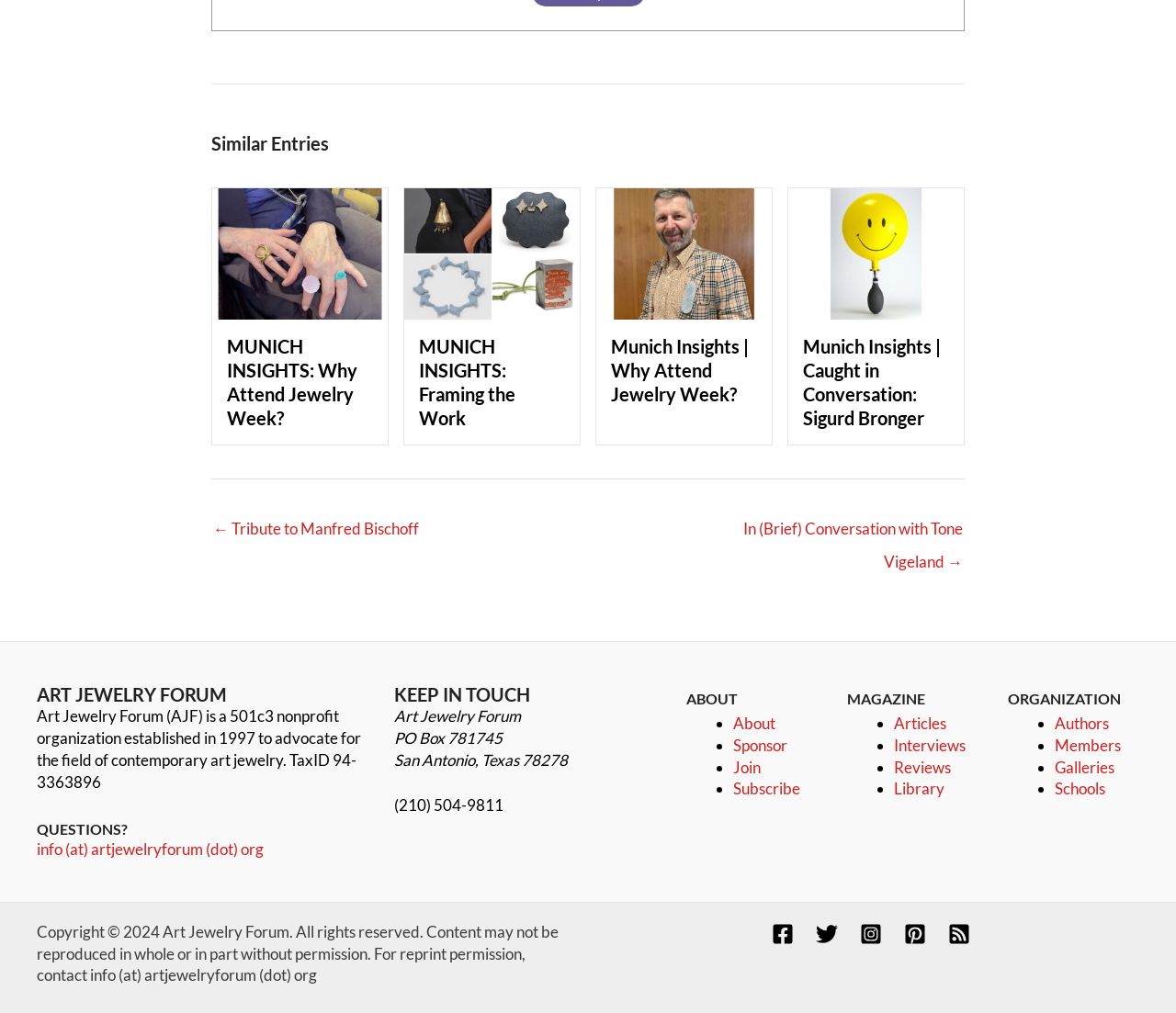Return the bounding box coordinates of the UI element that corresponds to this description: "Sponsor". The coordinates must be given as four float numbers in the range of 0 and 1, [left, top, right, bottom].

[0.624, 0.726, 0.67, 0.745]